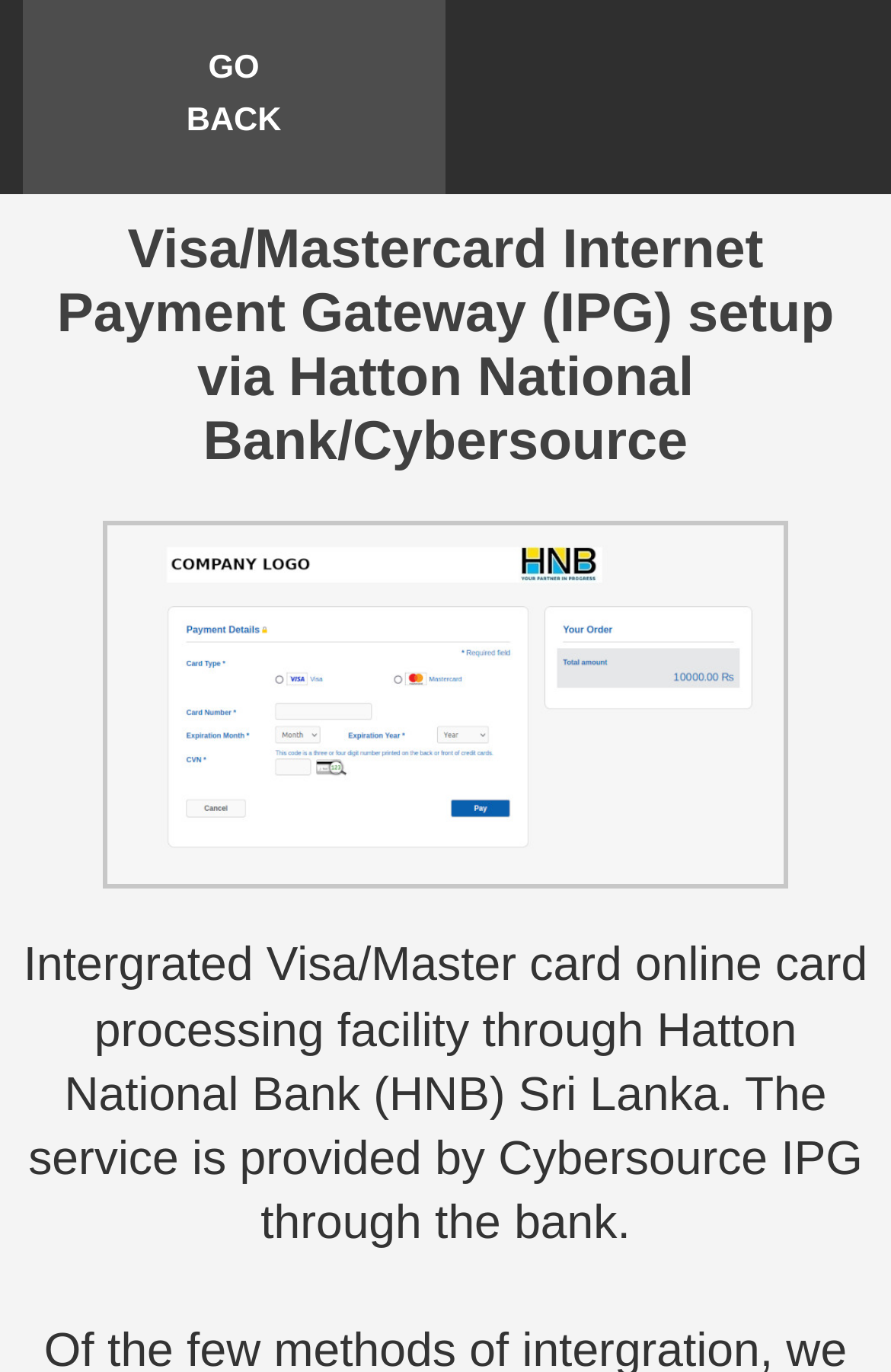Extract the main title from the webpage and generate its text.

Visa/Mastercard Internet Payment Gateway (IPG) setup via Hatton National Bank/Cybersource